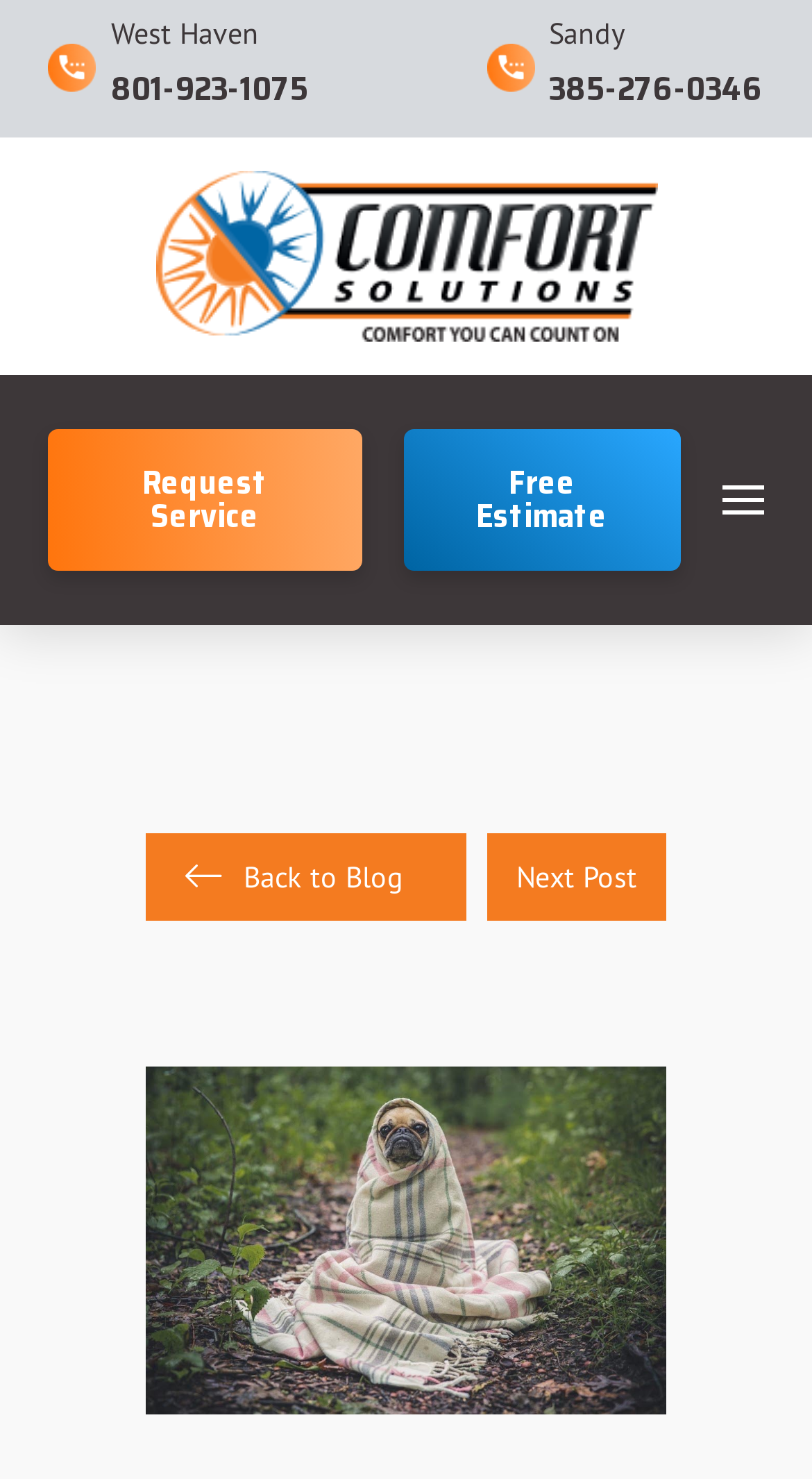How many links are there in the off-canvas content?
Can you provide a detailed and comprehensive answer to the question?

I examined the off-canvas content element and found that it contains three links: 'Back to Blog', 'Prev Post', and 'Next Post'.